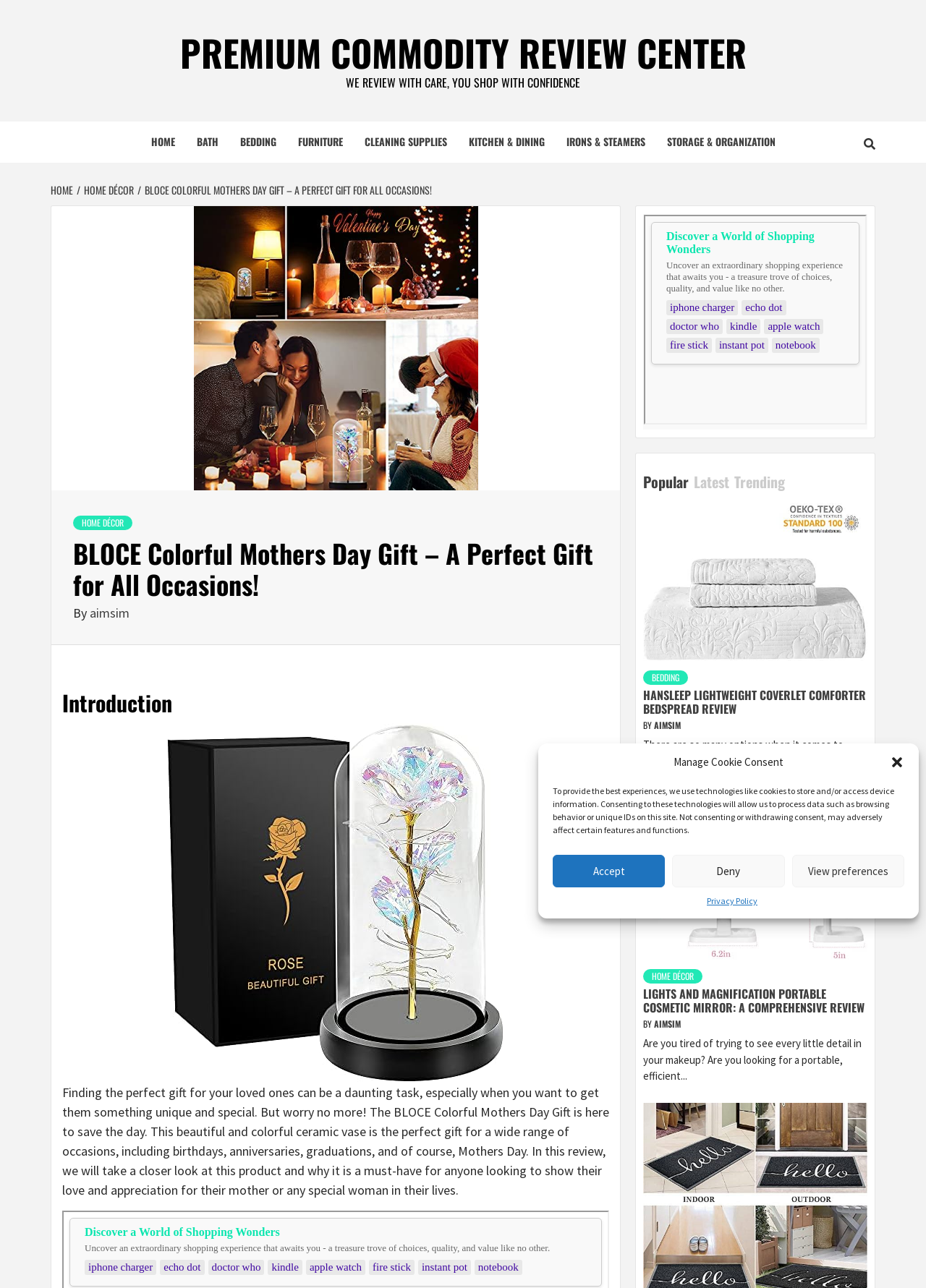Could you indicate the bounding box coordinates of the region to click in order to complete this instruction: "Click the 'HANSLEEP LIGHTWEIGHT COVERLET COMFORTER BEDSPREAD REVIEW' link".

[0.695, 0.533, 0.935, 0.557]